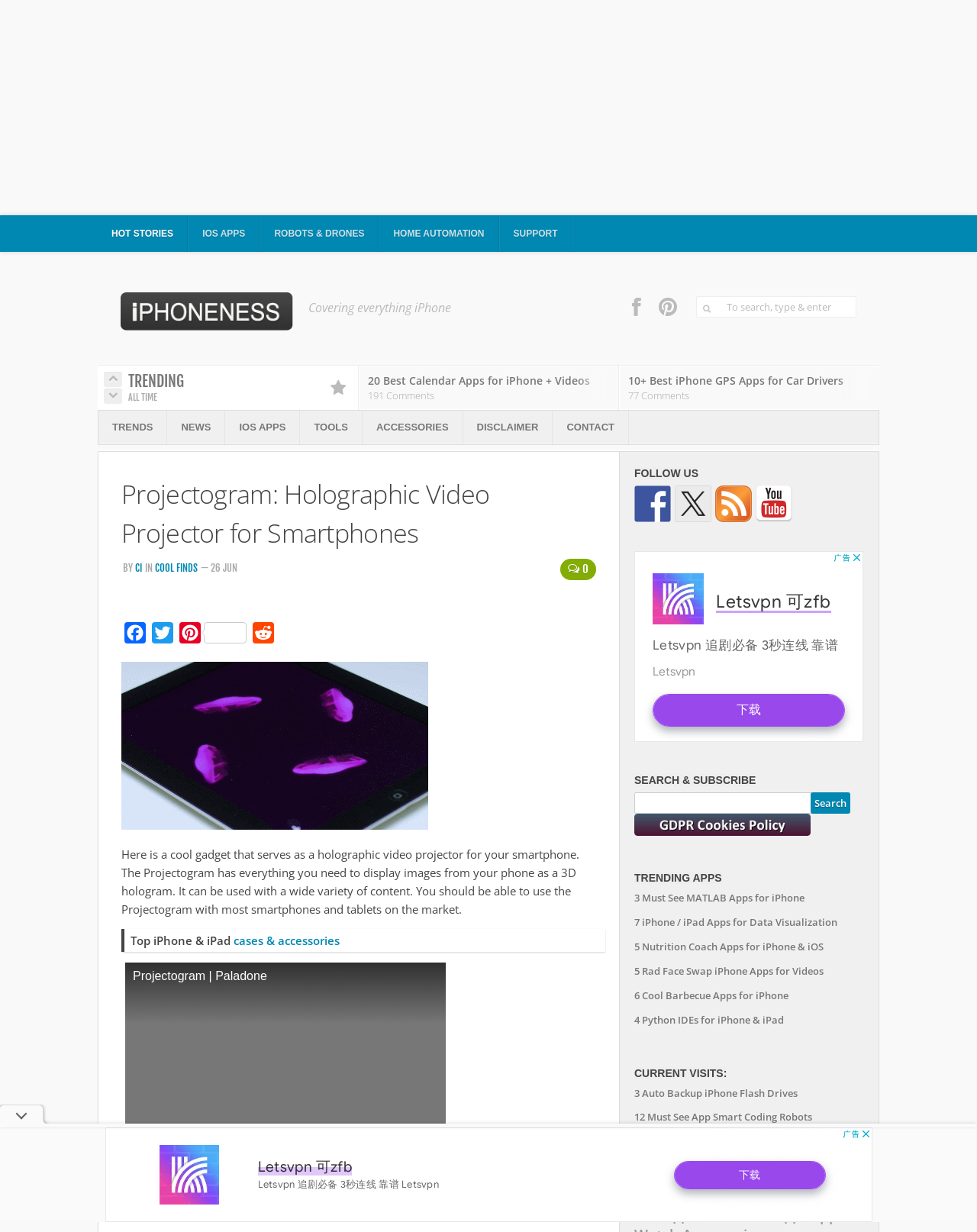Identify the bounding box coordinates of the section that should be clicked to achieve the task described: "Read about iPhone compatible robot dogs".

[0.377, 0.136, 0.554, 0.147]